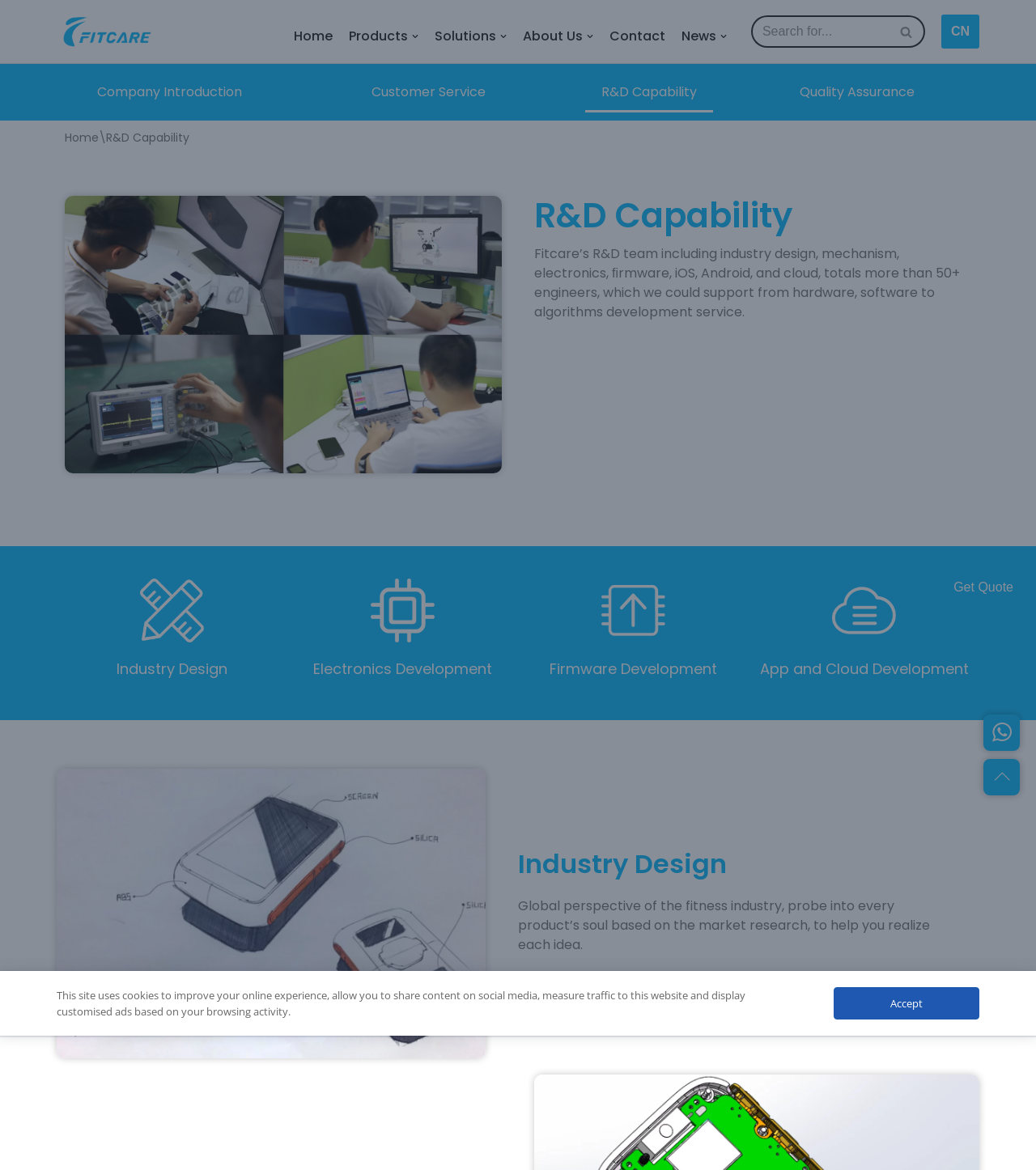Please predict the bounding box coordinates (top-left x, top-left y, bottom-right x, bottom-right y) for the UI element in the screenshot that fits the description: Company Introduction

[0.078, 0.062, 0.249, 0.096]